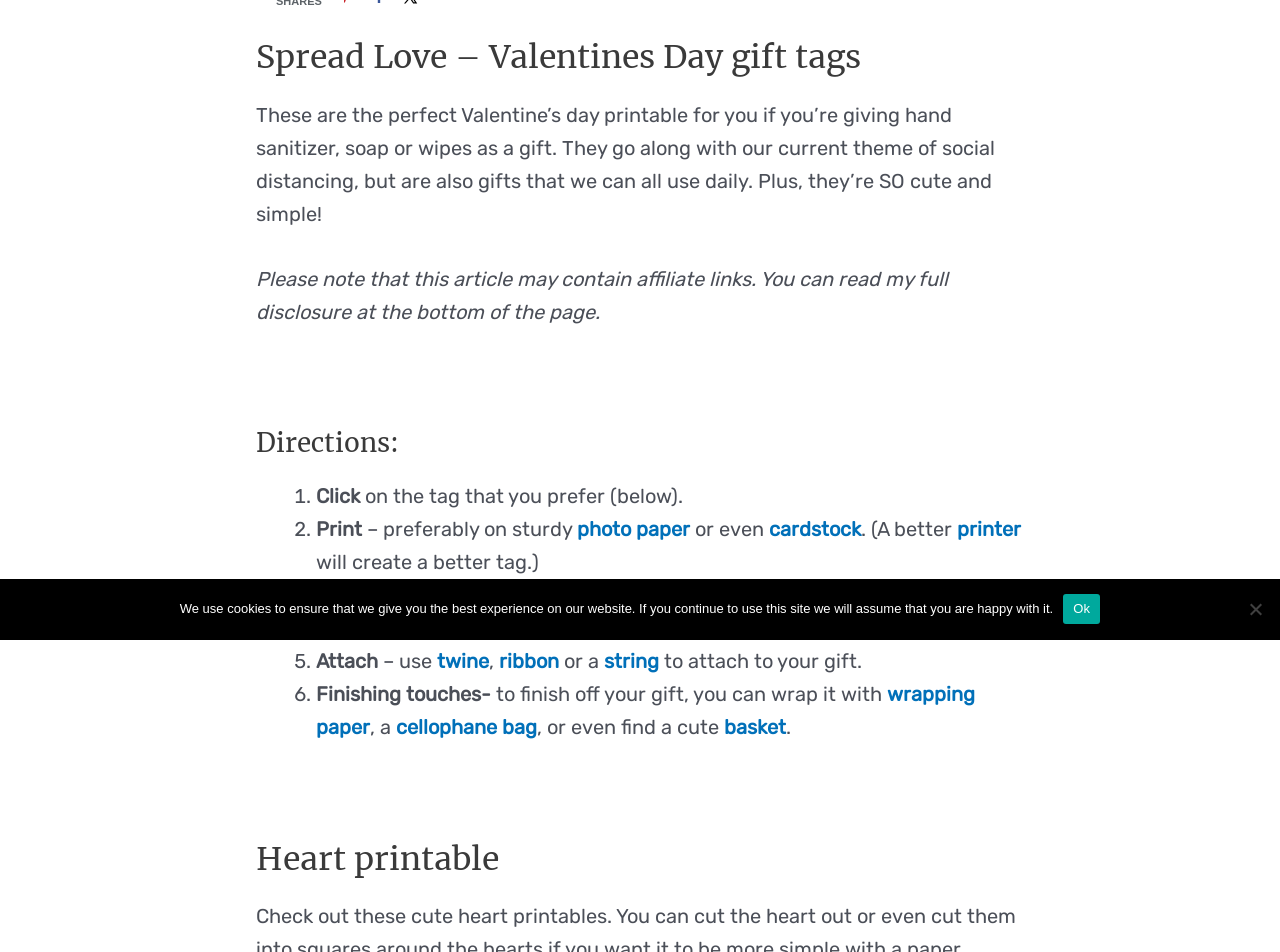Determine the bounding box coordinates (top-left x, top-left y, bottom-right x, bottom-right y) of the UI element described in the following text: basket

[0.566, 0.751, 0.614, 0.776]